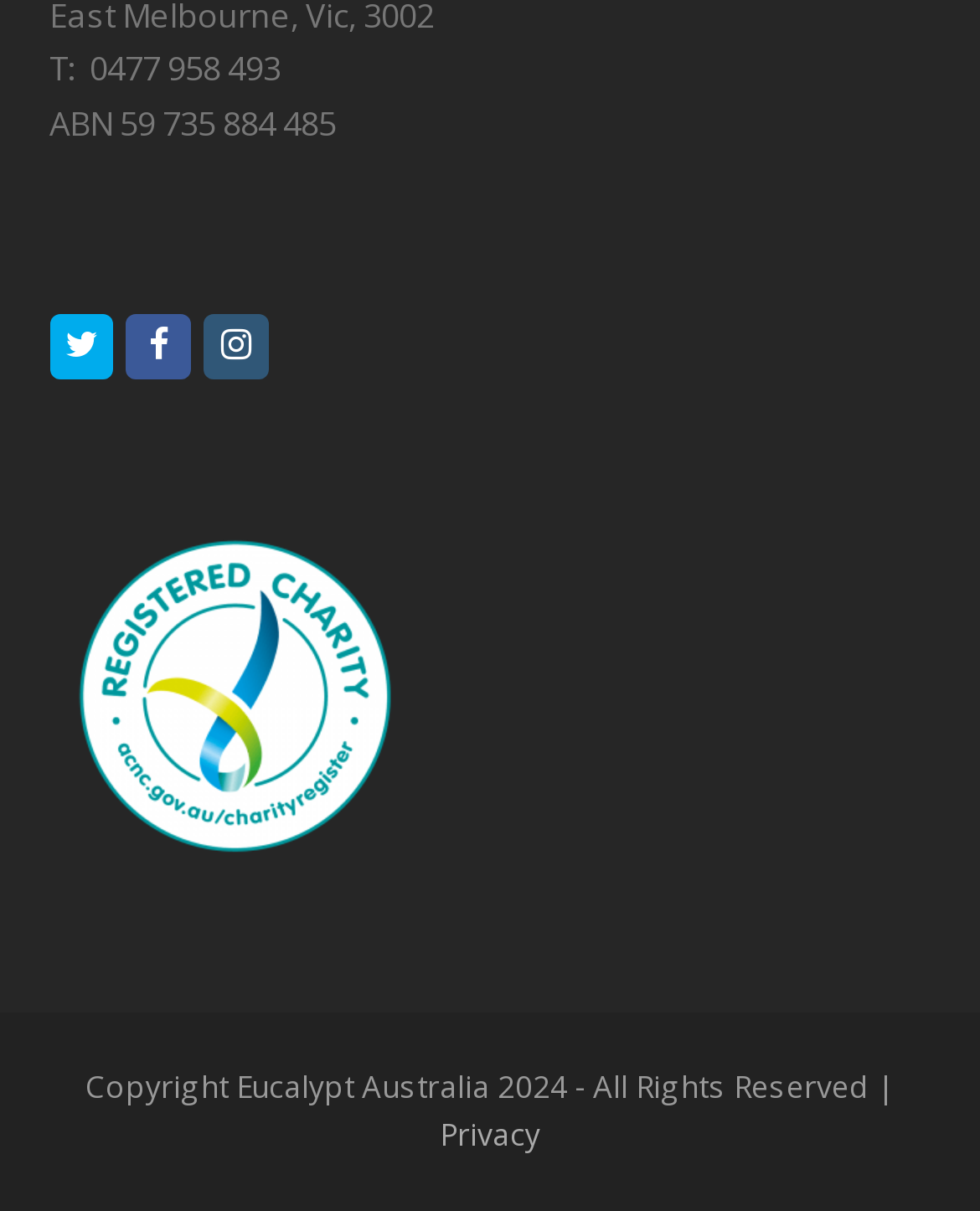What is the last link at the bottom of the webpage?
Based on the screenshot, give a detailed explanation to answer the question.

I found the last link at the bottom of the webpage by looking at the links at the bottom, where the last one is 'Privacy'.